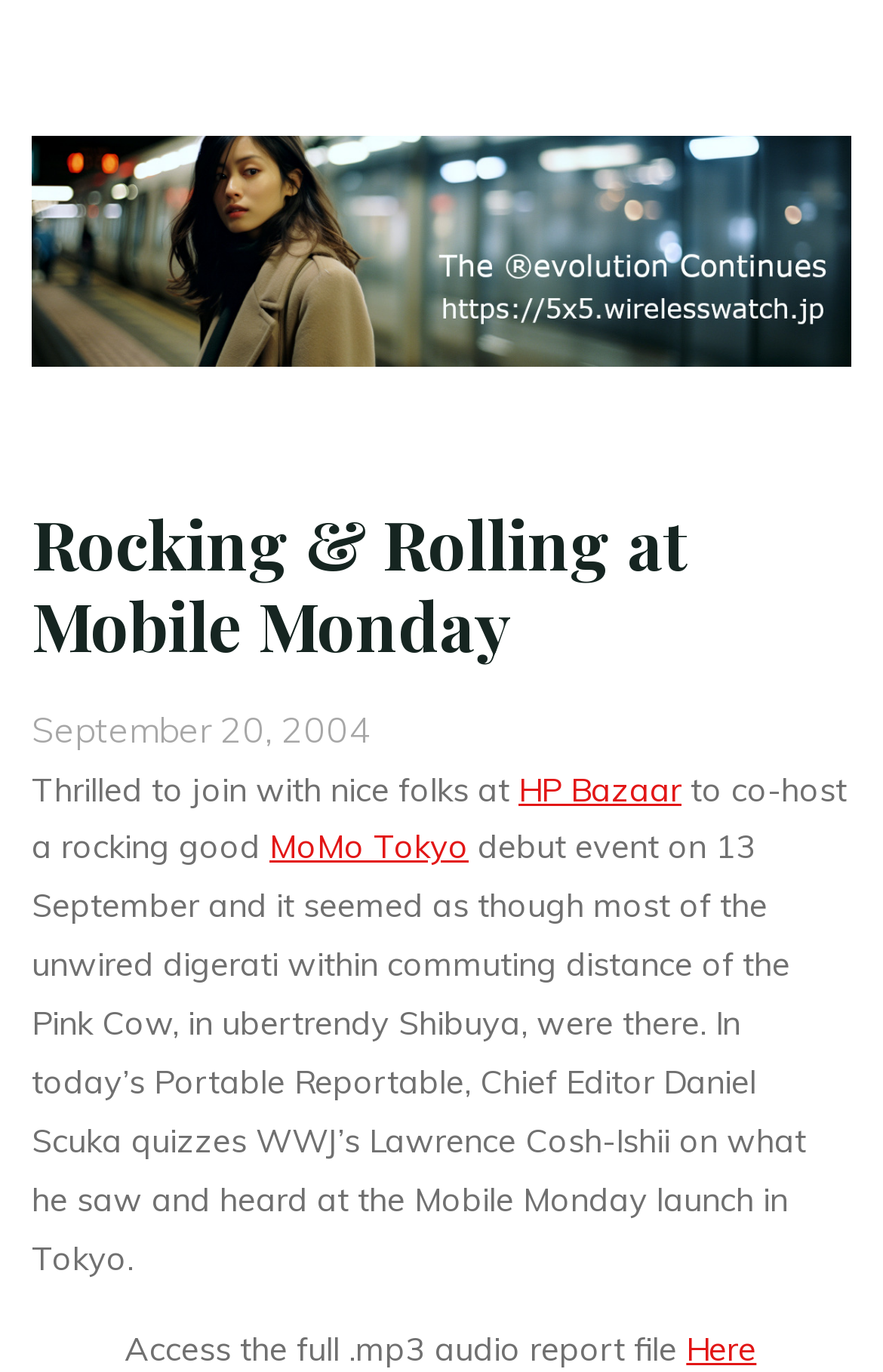Please answer the following question using a single word or phrase: 
What is the name of the event co-hosted by HP Bazaar?

Mobile Monday